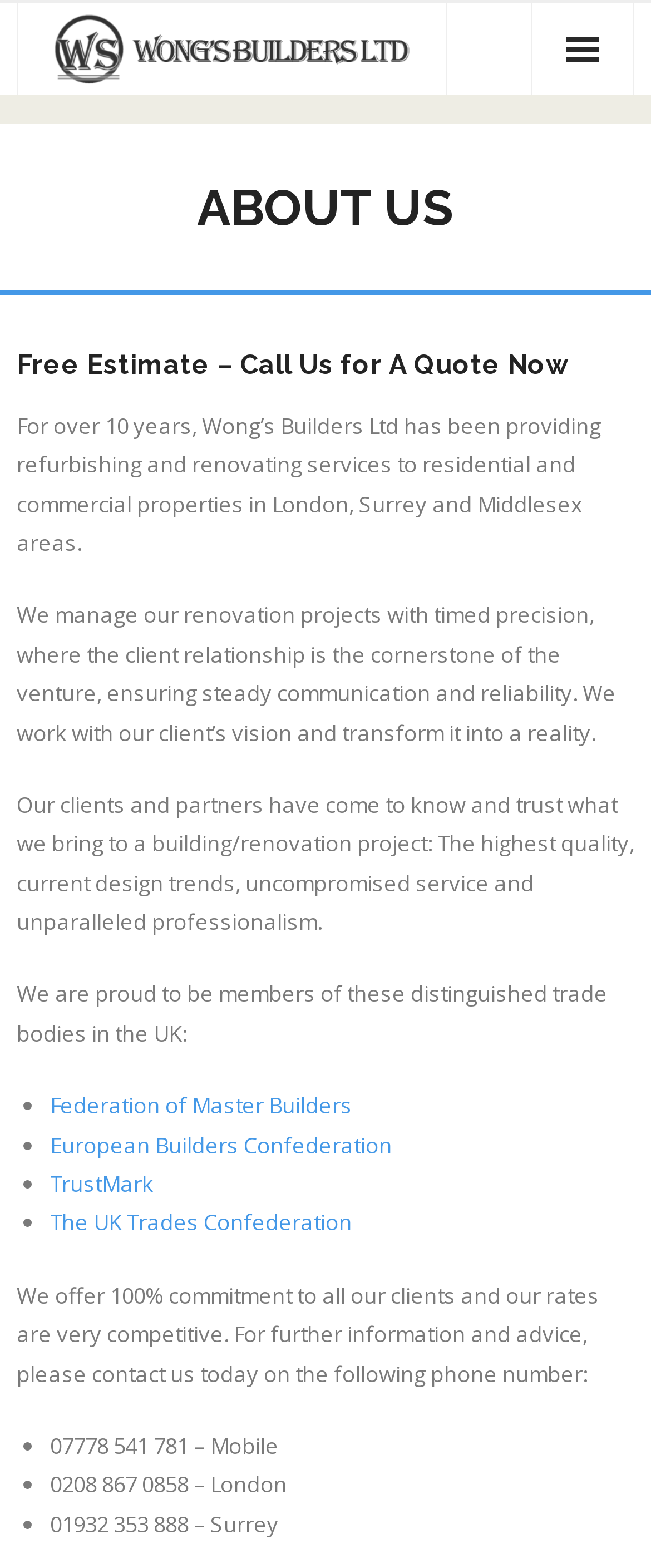What is the company's commitment to clients?
Utilize the image to construct a detailed and well-explained answer.

The company's commitment to clients can be found in the text on the page, which states 'We offer 100% commitment to all our clients and our rates are very competitive'.